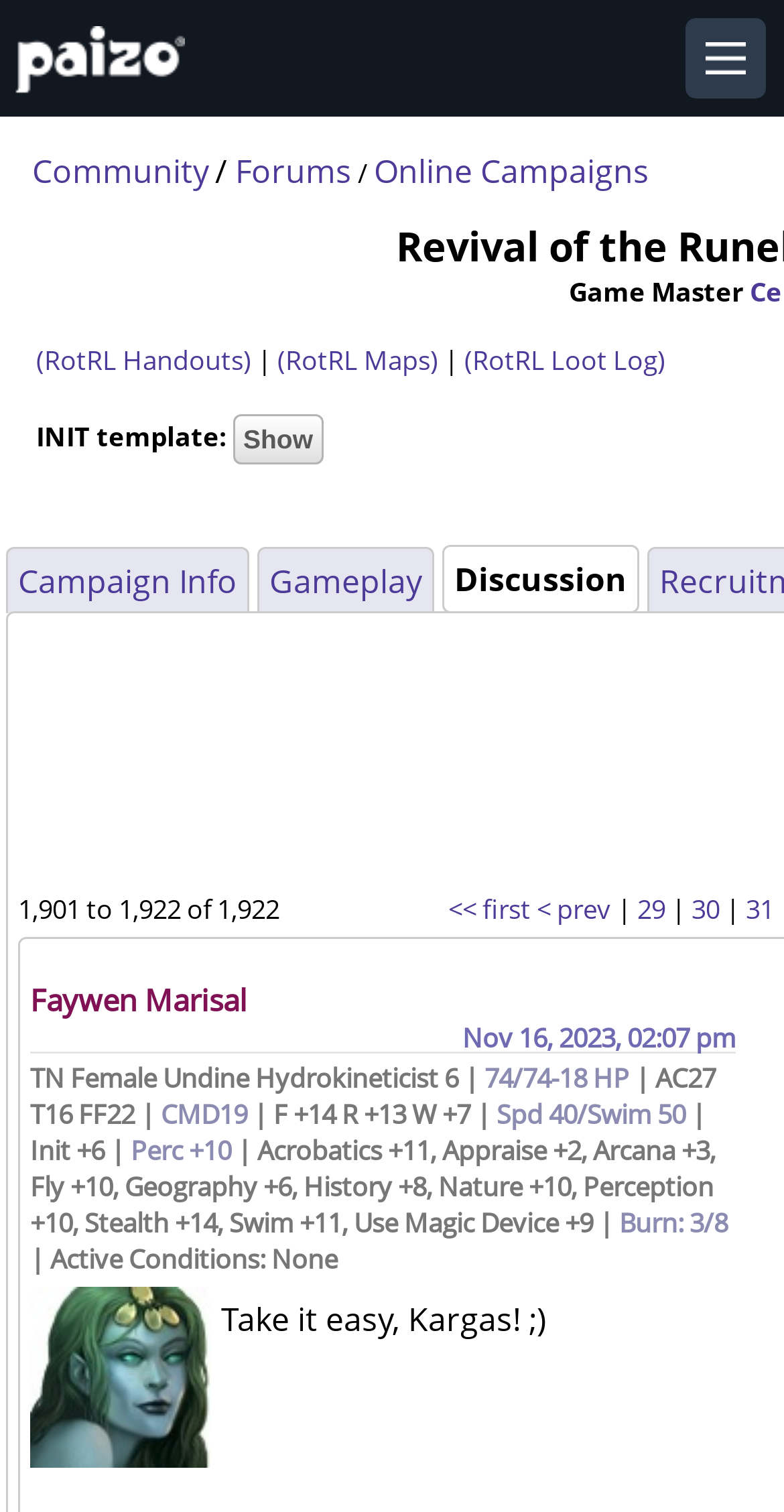Using the element description provided, determine the bounding box coordinates in the format (top-left x, top-left y, bottom-right x, bottom-right y). Ensure that all values are floating point numbers between 0 and 1. Element description: parent_node: INIT template: value="Show"

[0.297, 0.274, 0.412, 0.307]